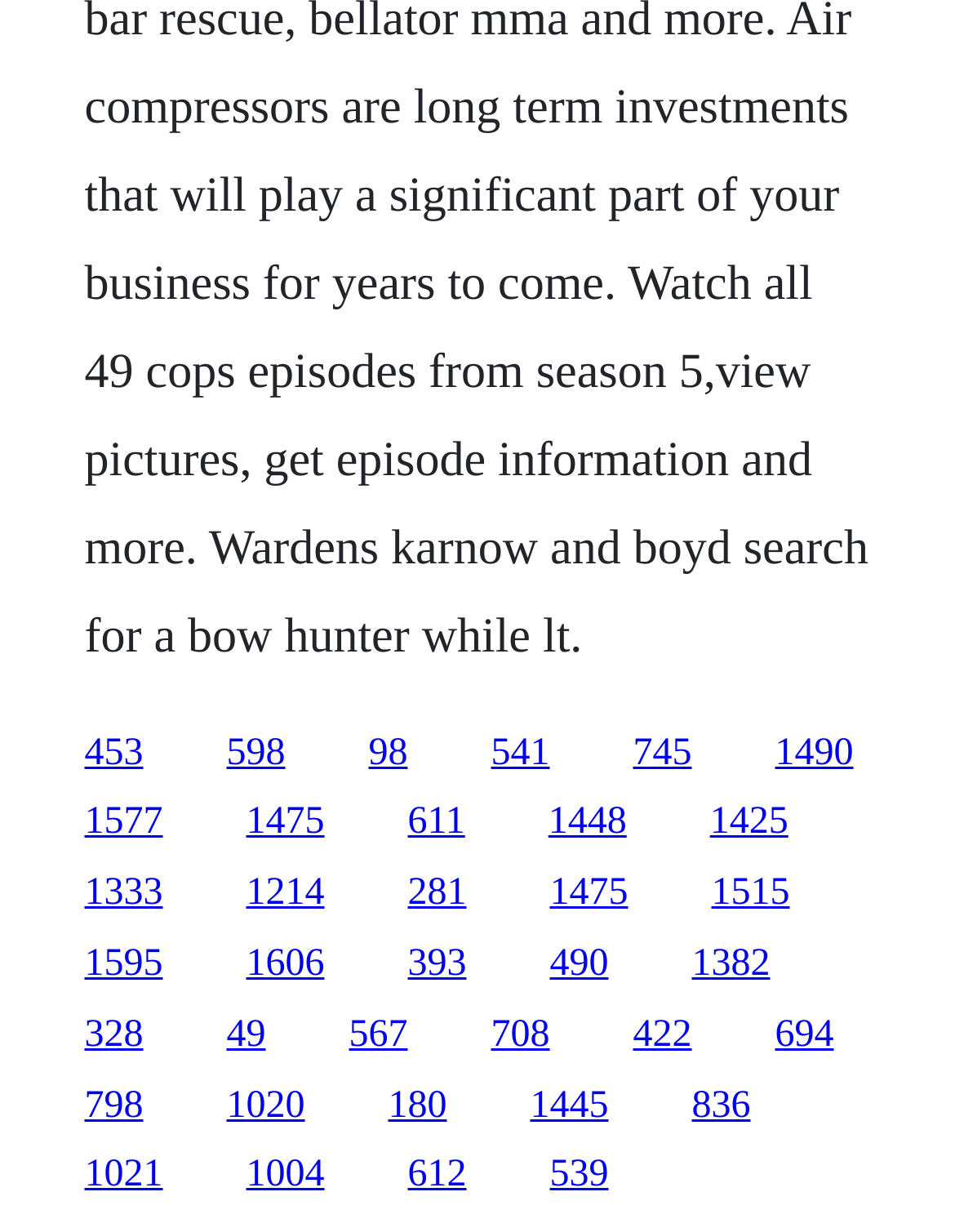Please identify the bounding box coordinates of the element that needs to be clicked to perform the following instruction: "visit the third link".

[0.386, 0.594, 0.427, 0.627]